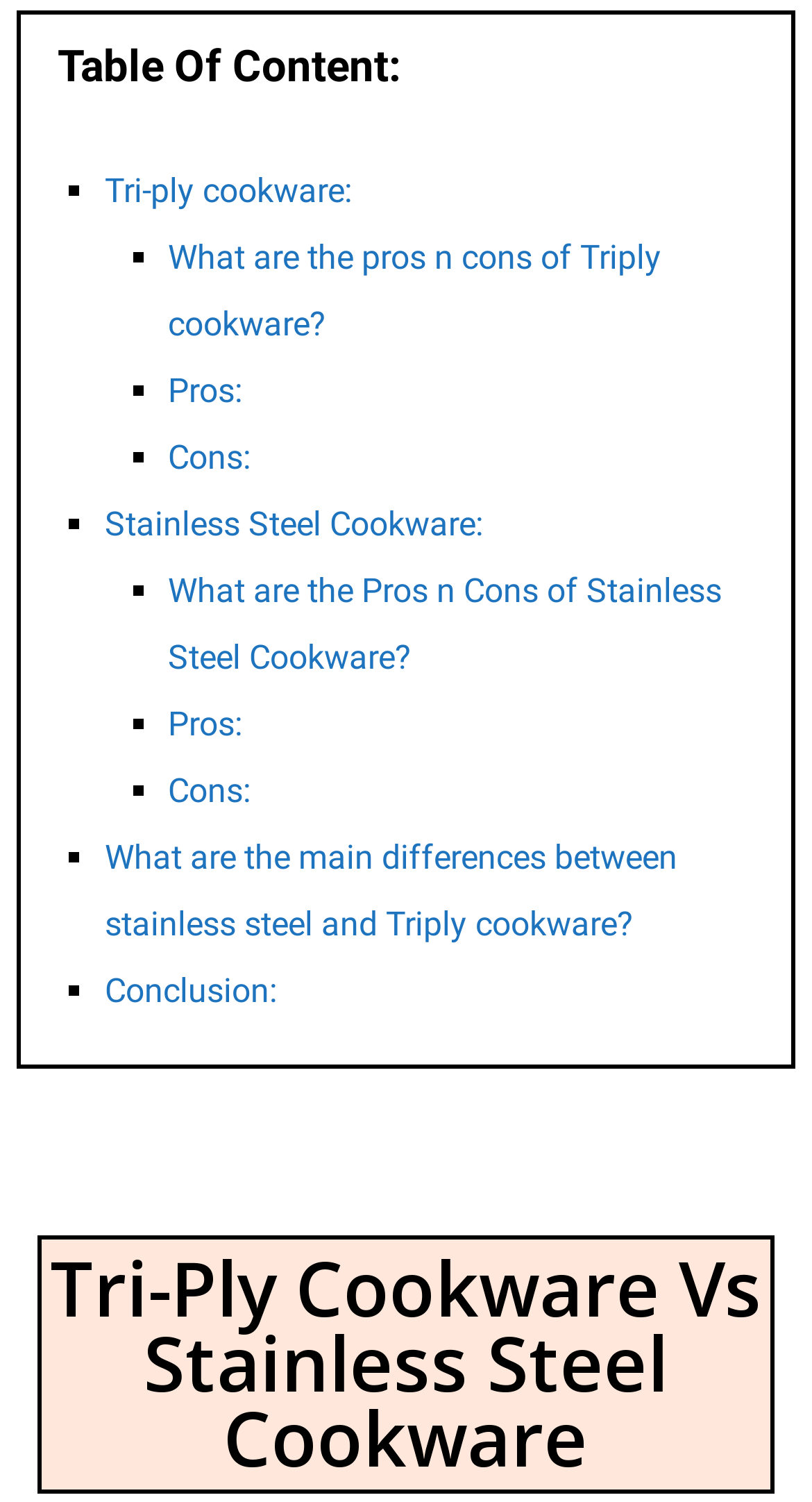Please identify the coordinates of the bounding box that should be clicked to fulfill this instruction: "Read 'Pros:'".

[0.207, 0.247, 0.299, 0.273]